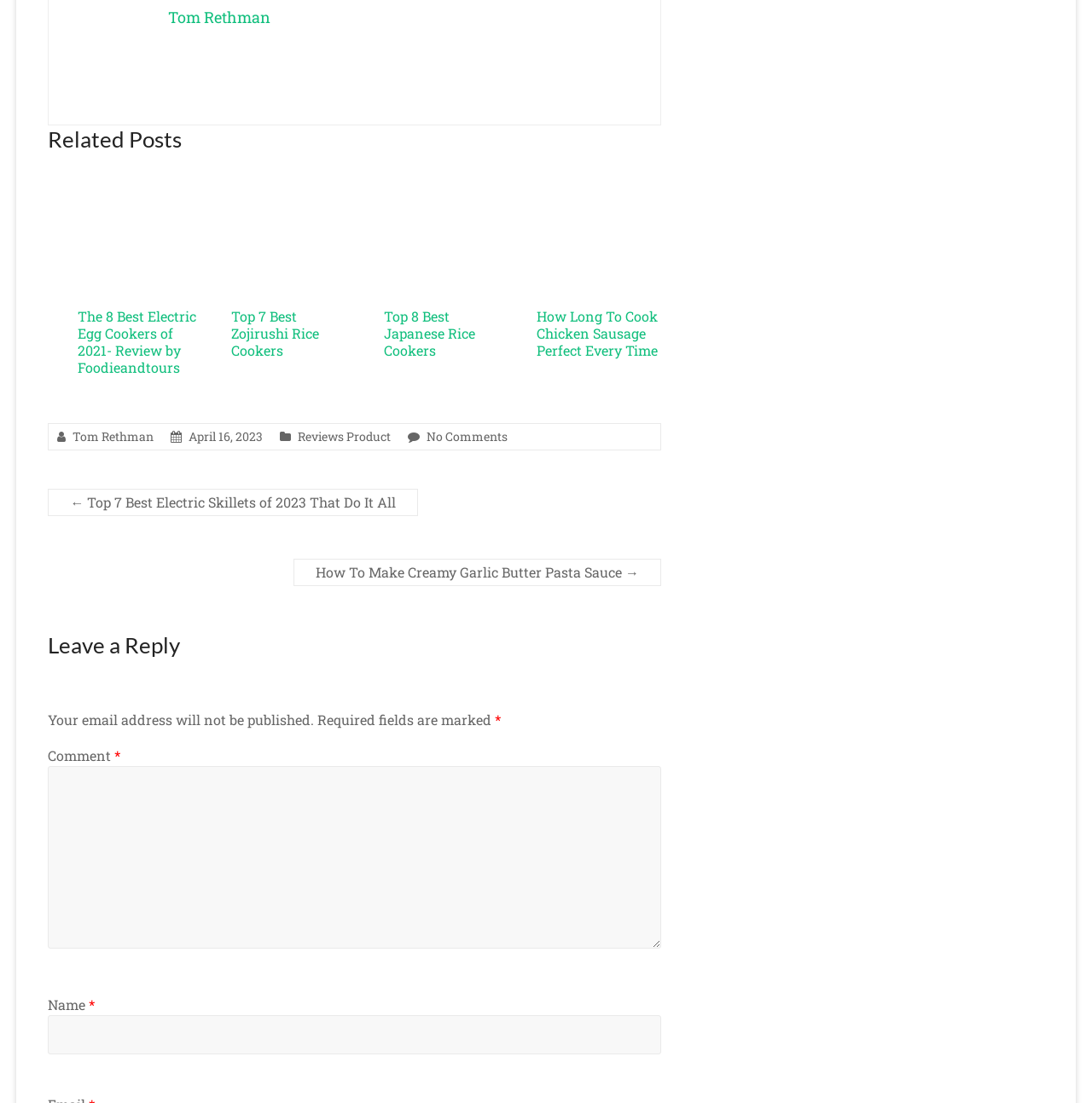Identify the bounding box coordinates of the region that should be clicked to execute the following instruction: "Read more about Individuals".

None